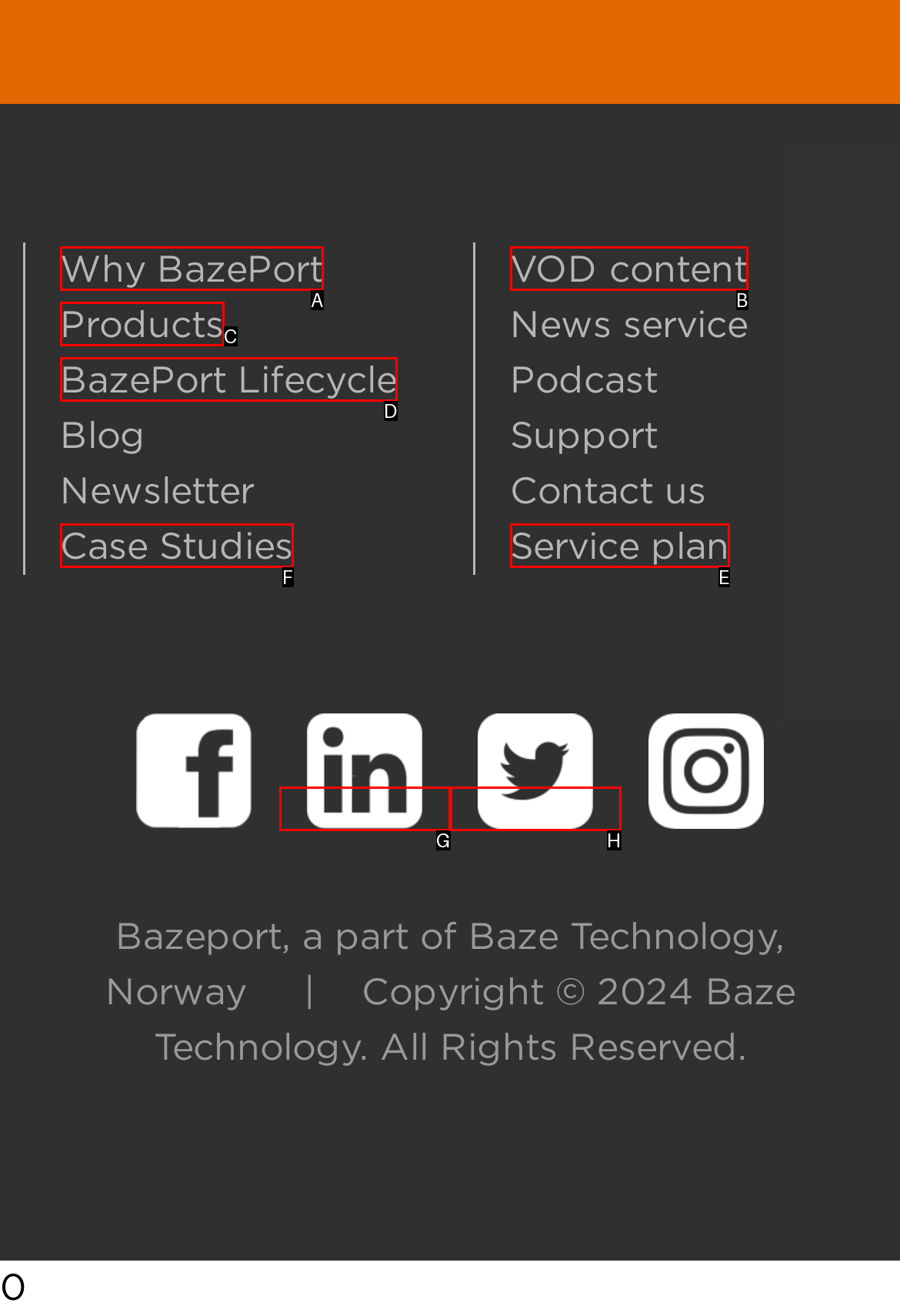Pick the right letter to click to achieve the task: Check 'Case Studies'
Answer with the letter of the correct option directly.

F